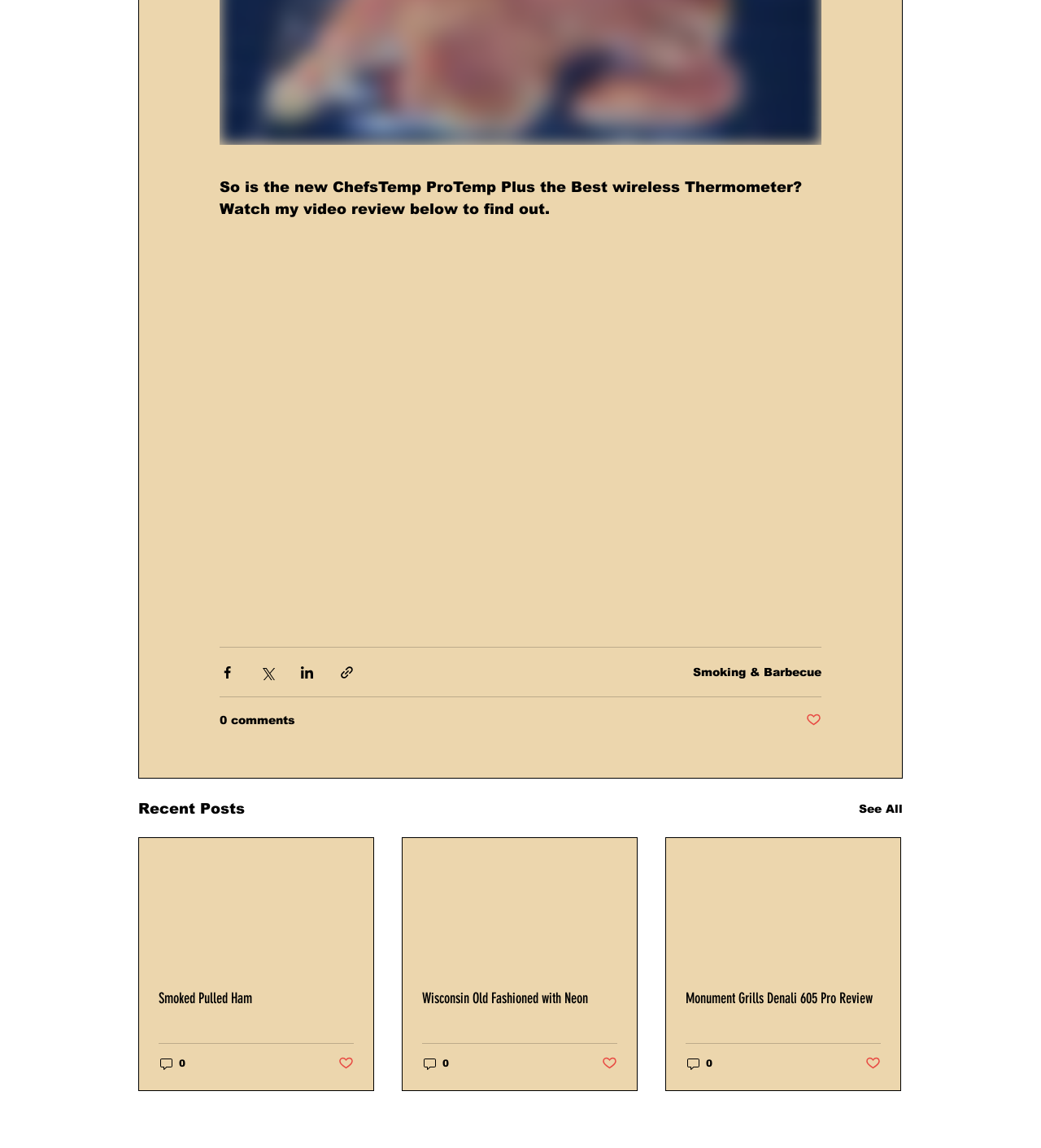Answer in one word or a short phrase: 
How many recent posts are listed?

3